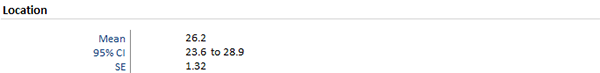Reply to the question with a single word or phrase:
What is the range of the 95% confidence interval?

23.6 to 28.9